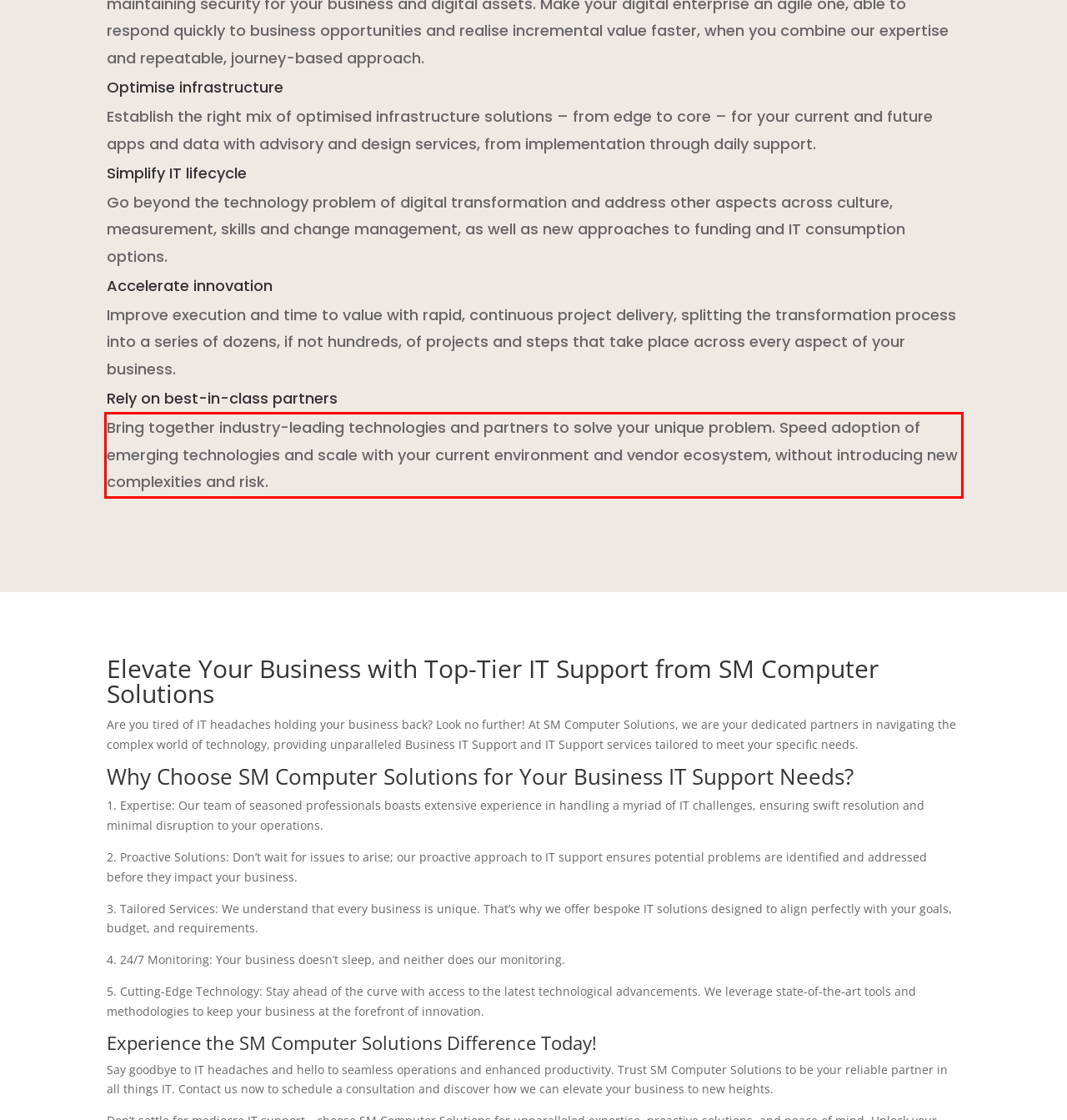Within the screenshot of the webpage, there is a red rectangle. Please recognize and generate the text content inside this red bounding box.

Bring together industry-leading technologies and partners to solve your unique problem. Speed adoption of emerging technologies and scale with your current environment and vendor ecosystem, without introducing new complexities and risk.